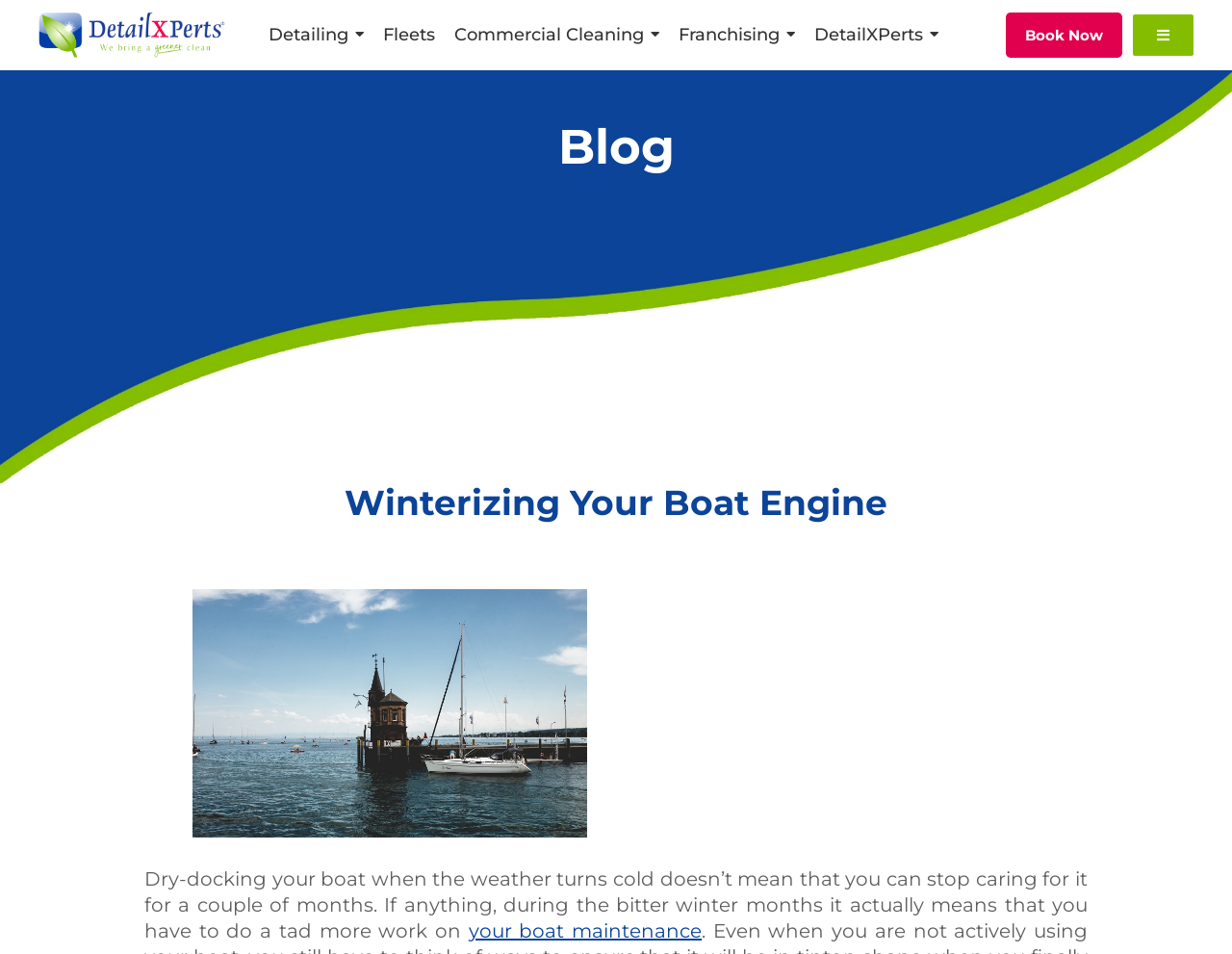Find the bounding box coordinates of the element's region that should be clicked in order to follow the given instruction: "Click on the button with a search icon". The coordinates should consist of four float numbers between 0 and 1, i.e., [left, top, right, bottom].

[0.919, 0.015, 0.968, 0.058]